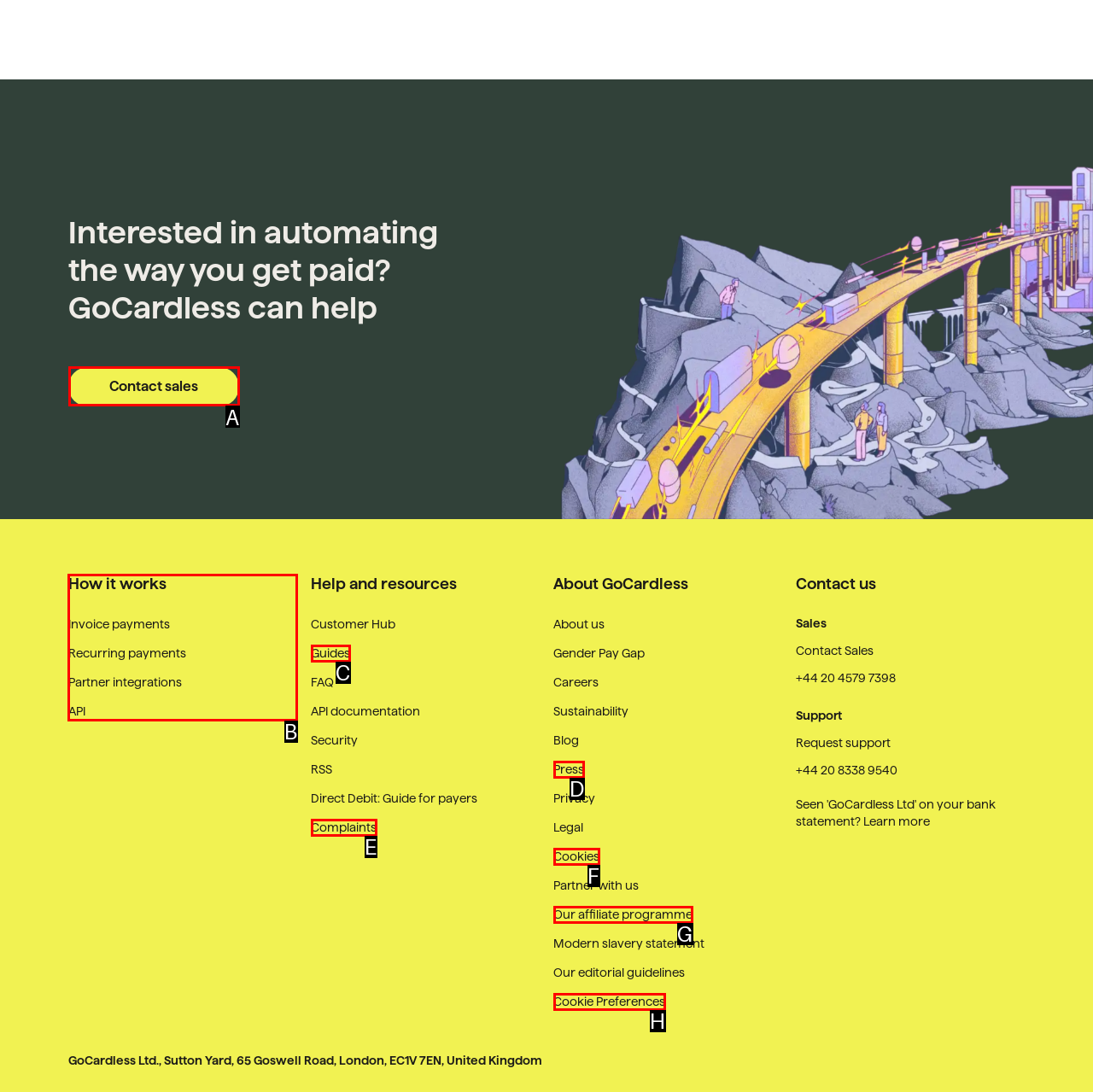Figure out which option to click to perform the following task: Read about how it works
Provide the letter of the correct option in your response.

B